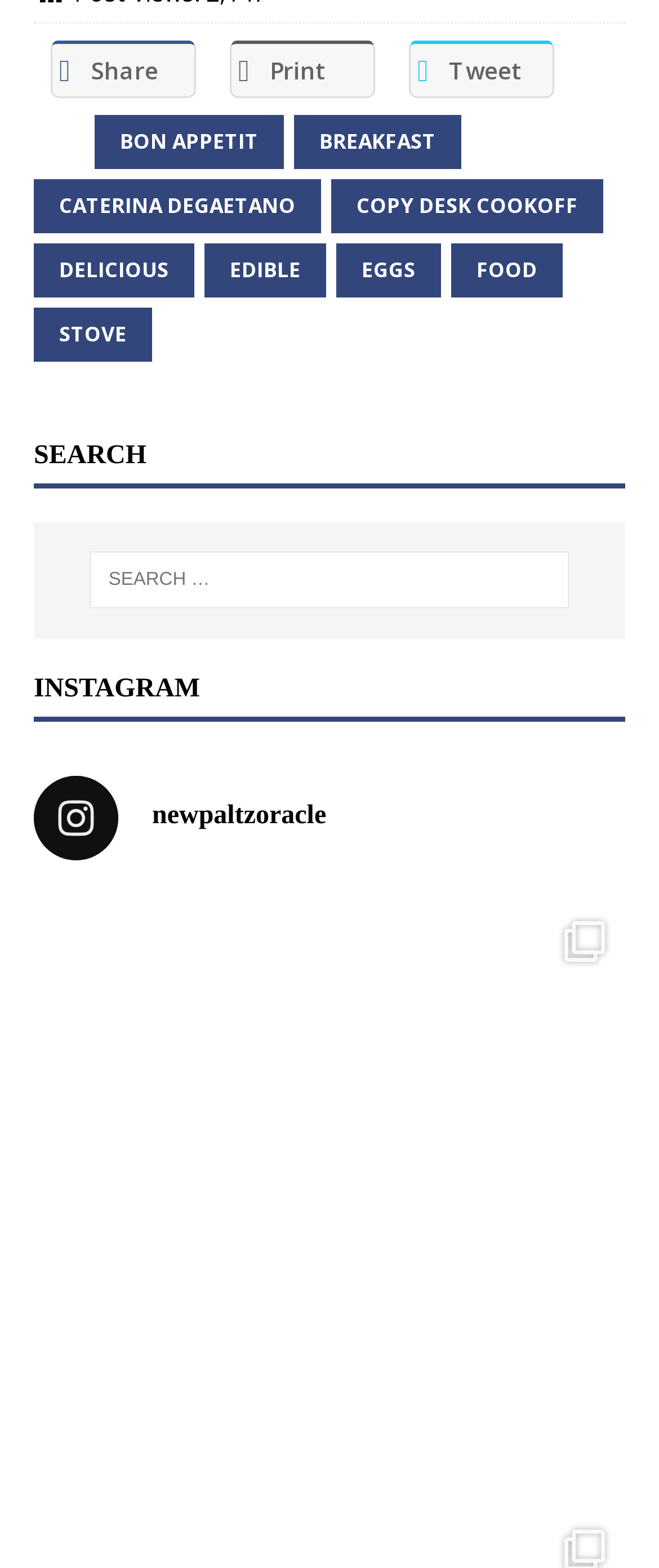Kindly determine the bounding box coordinates of the area that needs to be clicked to fulfill this instruction: "Check out the Instagram page".

[0.051, 0.494, 0.949, 0.548]